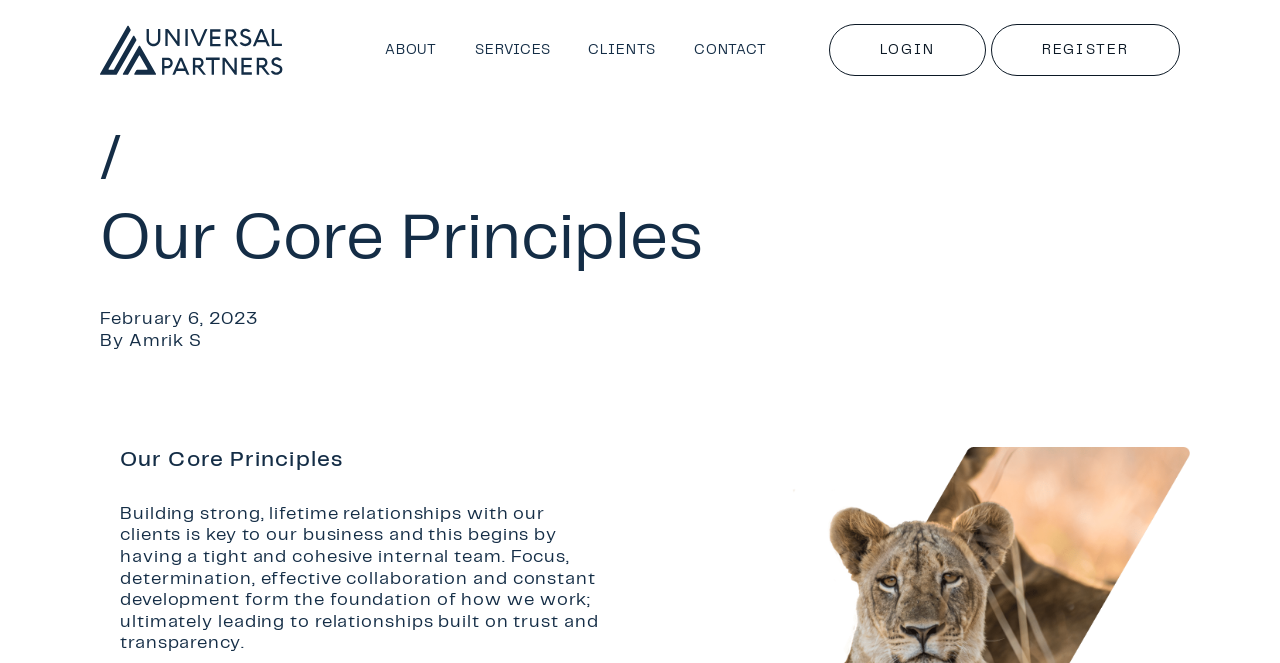Show the bounding box coordinates of the element that should be clicked to complete the task: "Click on the 'REGISTER' link".

[0.774, 0.036, 0.922, 0.114]